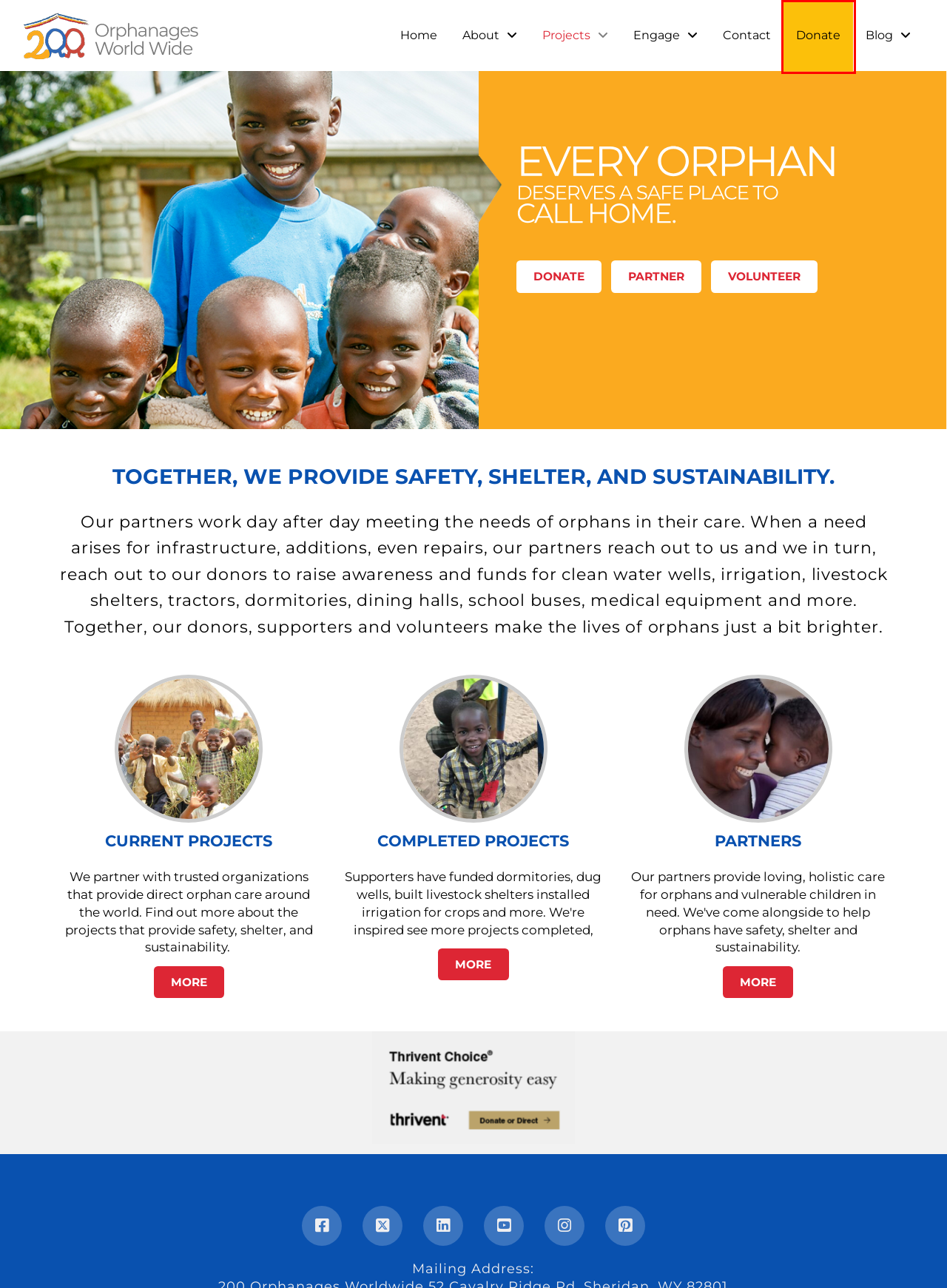Review the webpage screenshot provided, noting the red bounding box around a UI element. Choose the description that best matches the new webpage after clicking the element within the bounding box. The following are the options:
A. About Landing | 200 Orphanages World Wide
B. Projects | 200 Orphanages World Wide
C. 200 Orphanages Worldwide
D. Engaged Landing | 200 Orphanages World Wide
E. Completed Projects | 200 Orphanages World Wide
F. 200 Orphanages World Wide | Helping Orphans Everywhere.
G. Partner Application | 200 Orphanages World Wide
H. Contact | 200 Orphanages World Wide

C